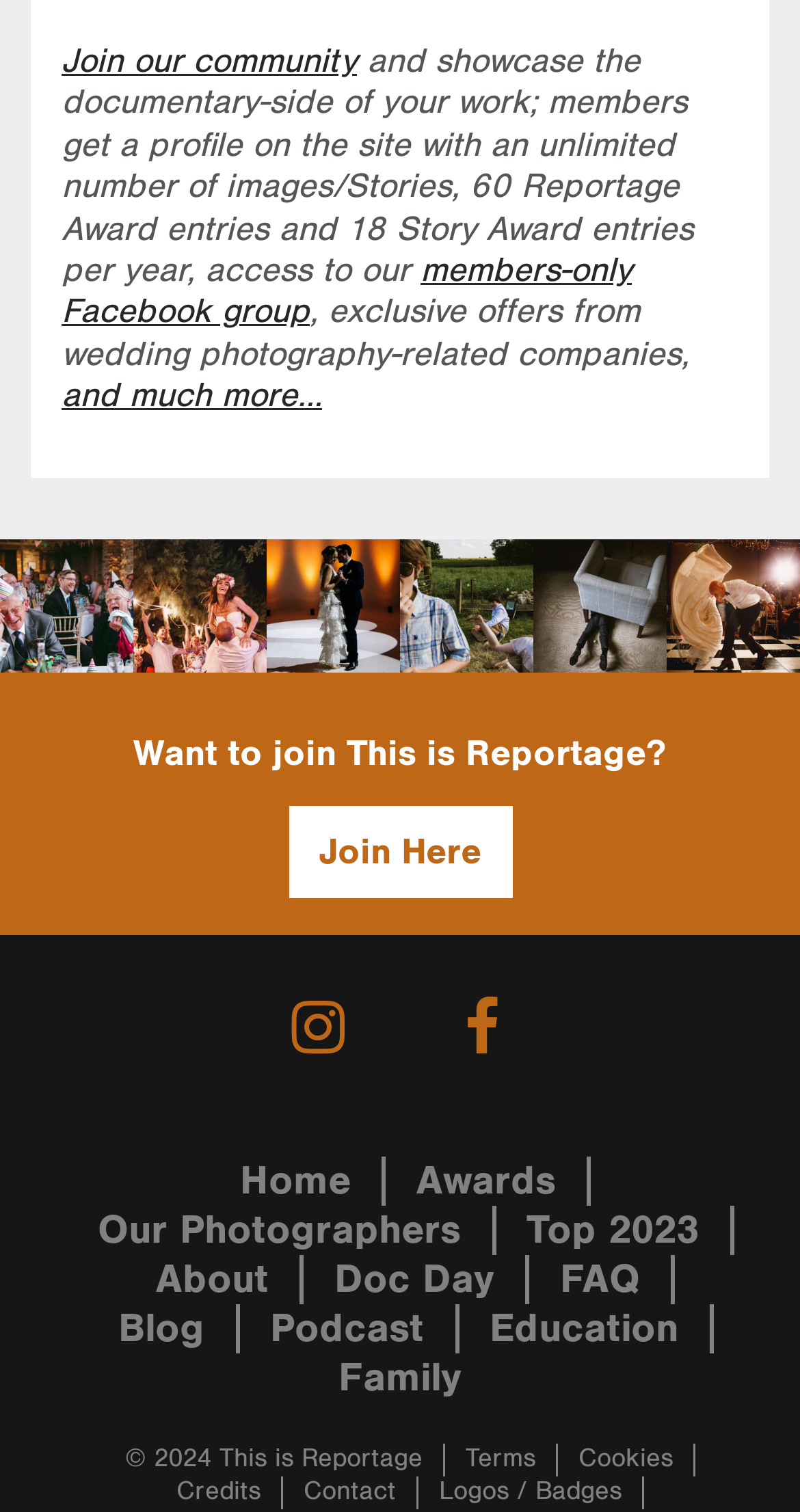Kindly determine the bounding box coordinates for the area that needs to be clicked to execute this instruction: "Join This is Reportage".

[0.36, 0.534, 0.64, 0.595]